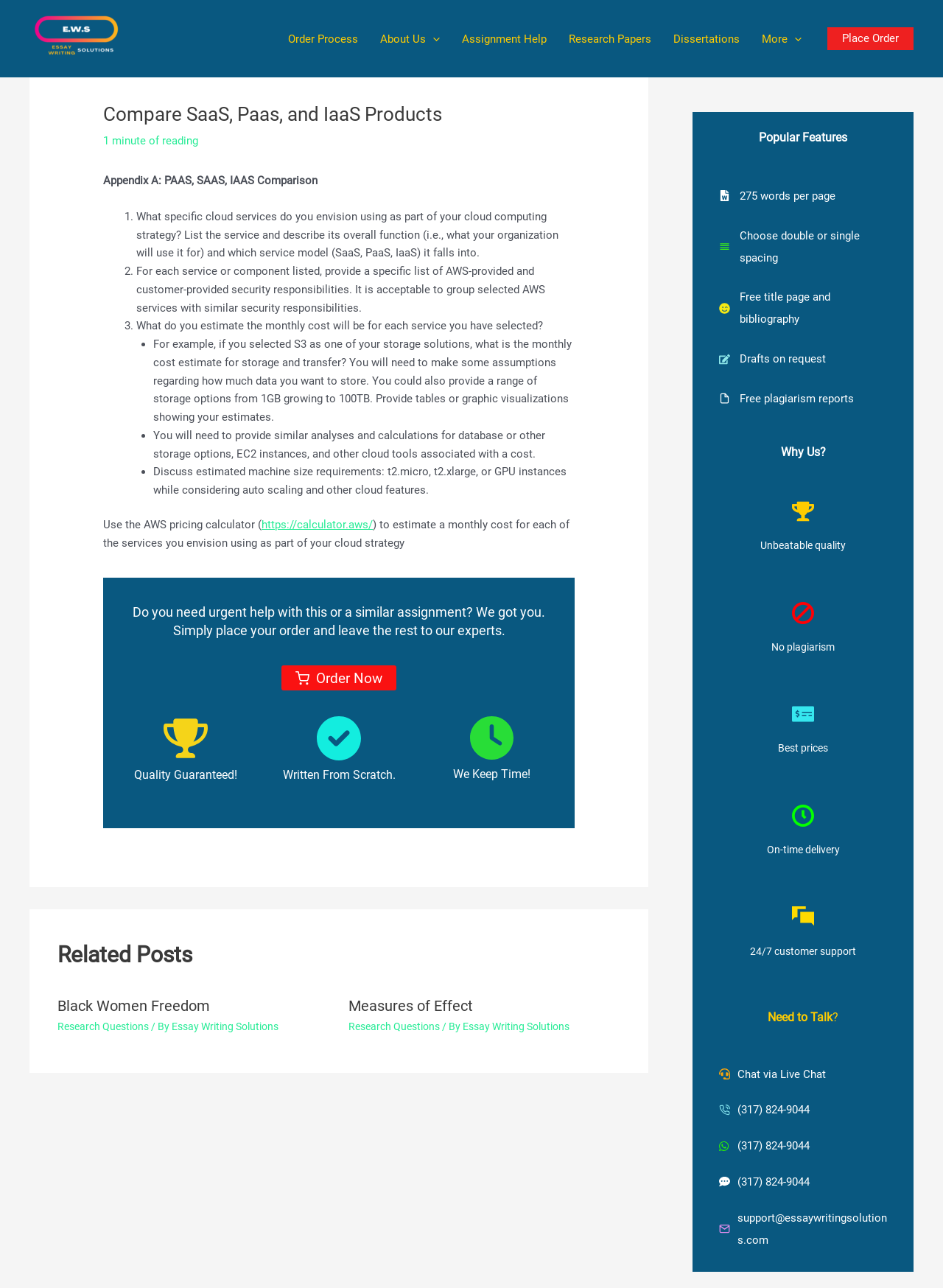Produce an elaborate caption capturing the essence of the webpage.

This webpage is a cloud computing strategy essay writing solution platform. At the top, there is a navigation menu with links to "Order Process", "About Us", "Assignment Help", "Research Papers", "Dissertations", and "More" options. On the right side of the navigation menu, there is a "Place Order" link.

Below the navigation menu, there is a main content area with an article titled "Compare SaaS, Paas, and IaaS Products". The article has a heading, a brief description, and a list of three questions related to cloud computing strategy. Each question has a list marker and a detailed description.

On the right side of the main content area, there is a section with a heading "Related Posts" that lists two related articles, "Black Women Freedom" and "Measures of Effect", each with a link to the article and a brief description.

At the bottom of the page, there is a complementary section with two columns. The left column lists popular features of the essay writing solution, including word count, spacing options, and free title page and bibliography. The right column lists reasons to choose the service, including unbeatable quality, no plagiarism, best prices, on-time delivery, and 24/7 customer support.

Finally, there is a "Need to Talk" section with contact information, including a live chat option, phone number, and email address.